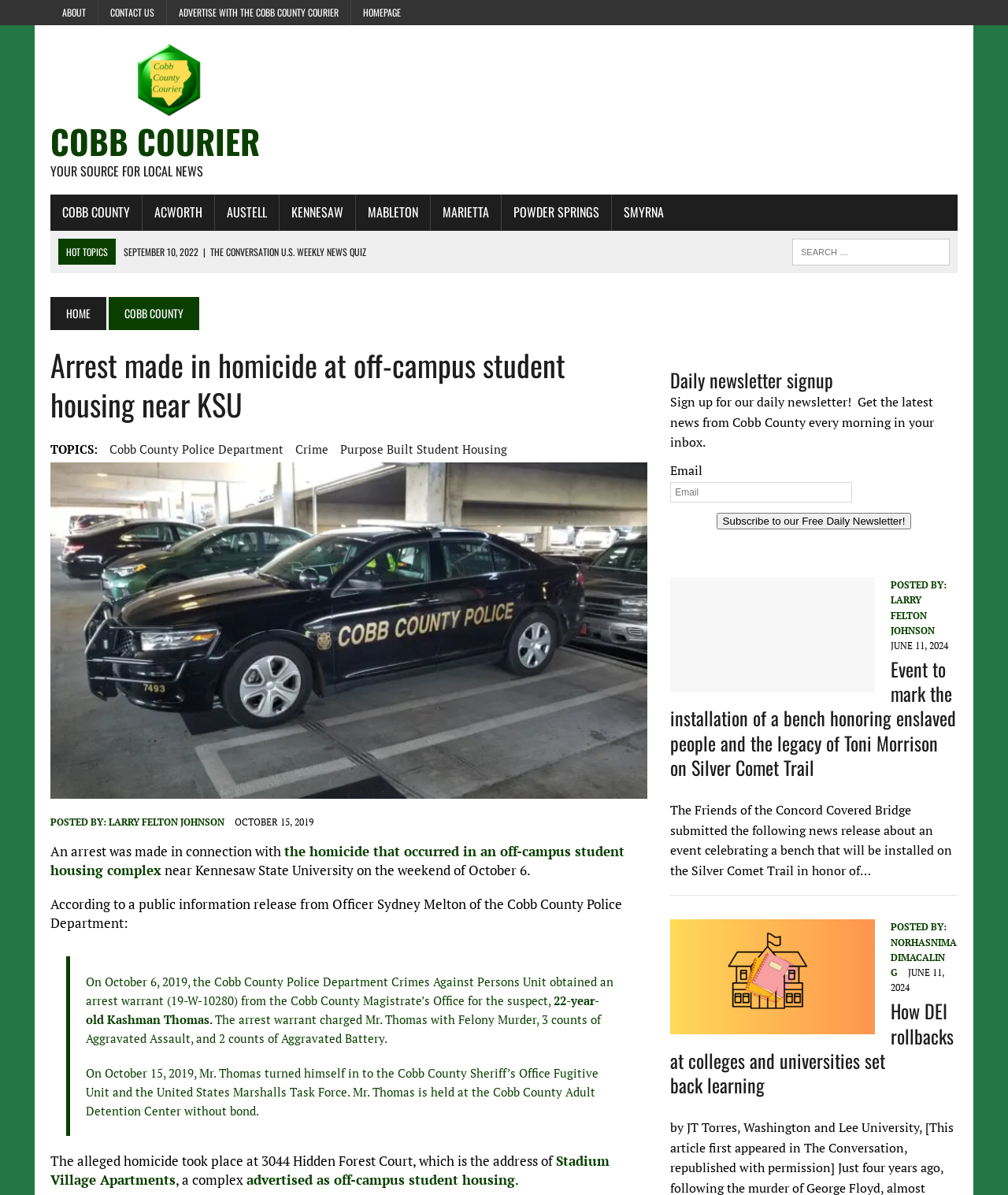Determine the bounding box coordinates of the element's region needed to click to follow the instruction: "Click on the 'ABOUT' link". Provide these coordinates as four float numbers between 0 and 1, formatted as [left, top, right, bottom].

[0.05, 0.0, 0.097, 0.021]